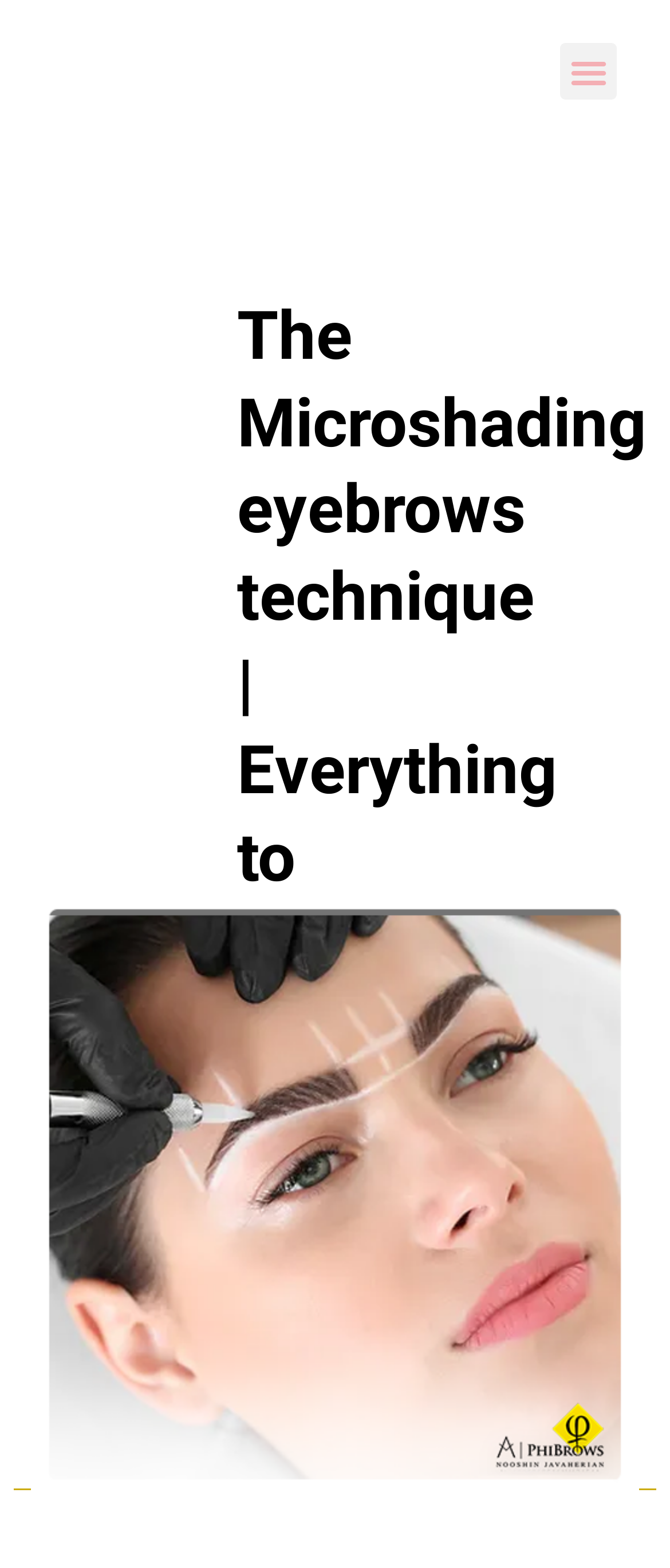Offer an extensive depiction of the webpage and its key elements.

The webpage is about Nooshin Javaherian, specifically focusing on the microshading eyebrows technique. At the top left, there is a link. To the right of the link, a menu toggle button is located. The main heading, "The Microshading eyebrows technique | Everything to know", is positioned in the middle of the top section. 

Below the heading, there is an image of microshading eyebrows, taking up most of the page's width. At the bottom left, there are four lines of text: the author's name "cm_admin", the date "August 12, 2023", the time "4:02 am", and "No Comments".